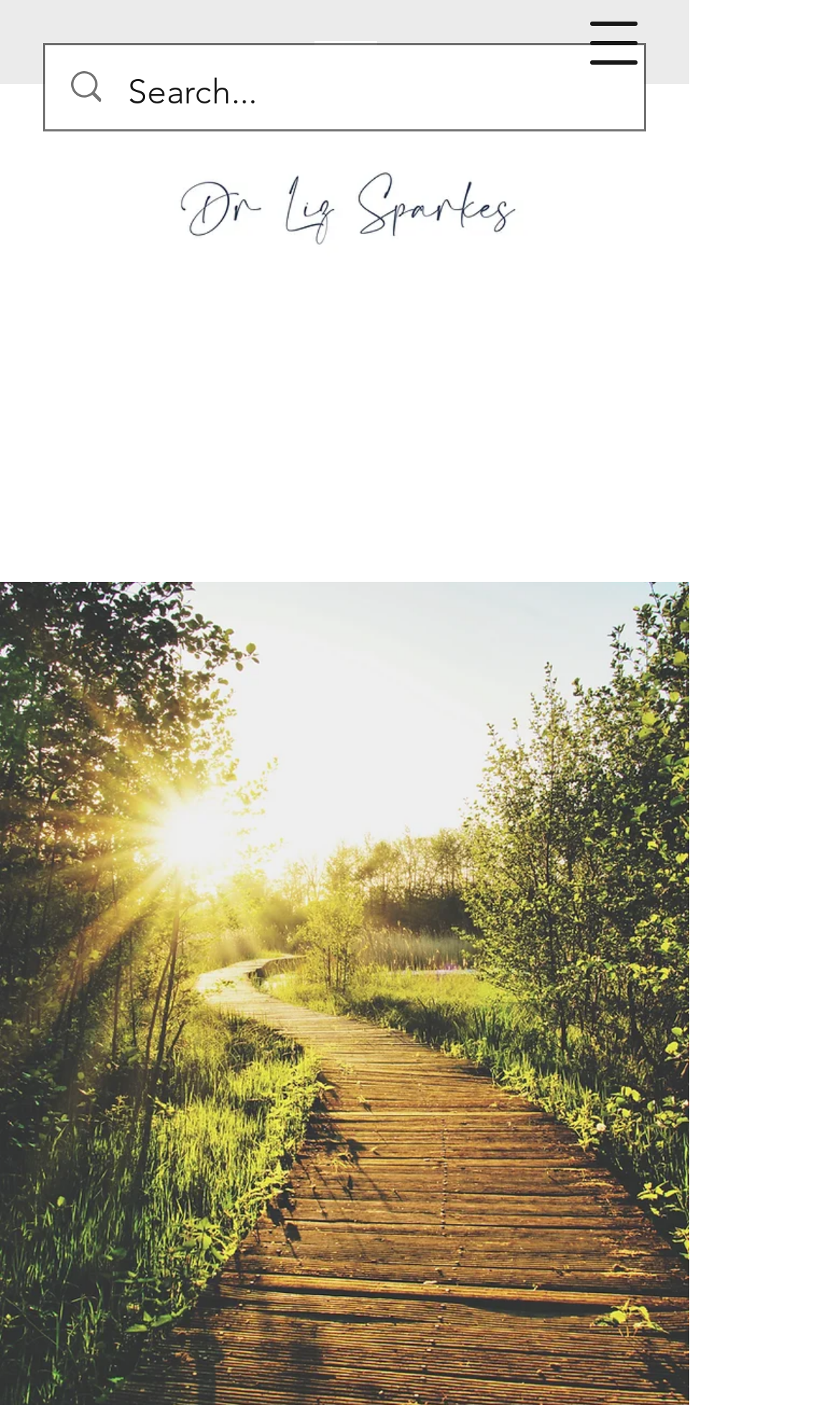From the details in the image, provide a thorough response to the question: What is the function of the button at the top right corner?

The button at the top right corner has a text 'Open navigation menu' and hasPopup: dialog, which suggests that clicking on this button will open a navigation menu for the website.